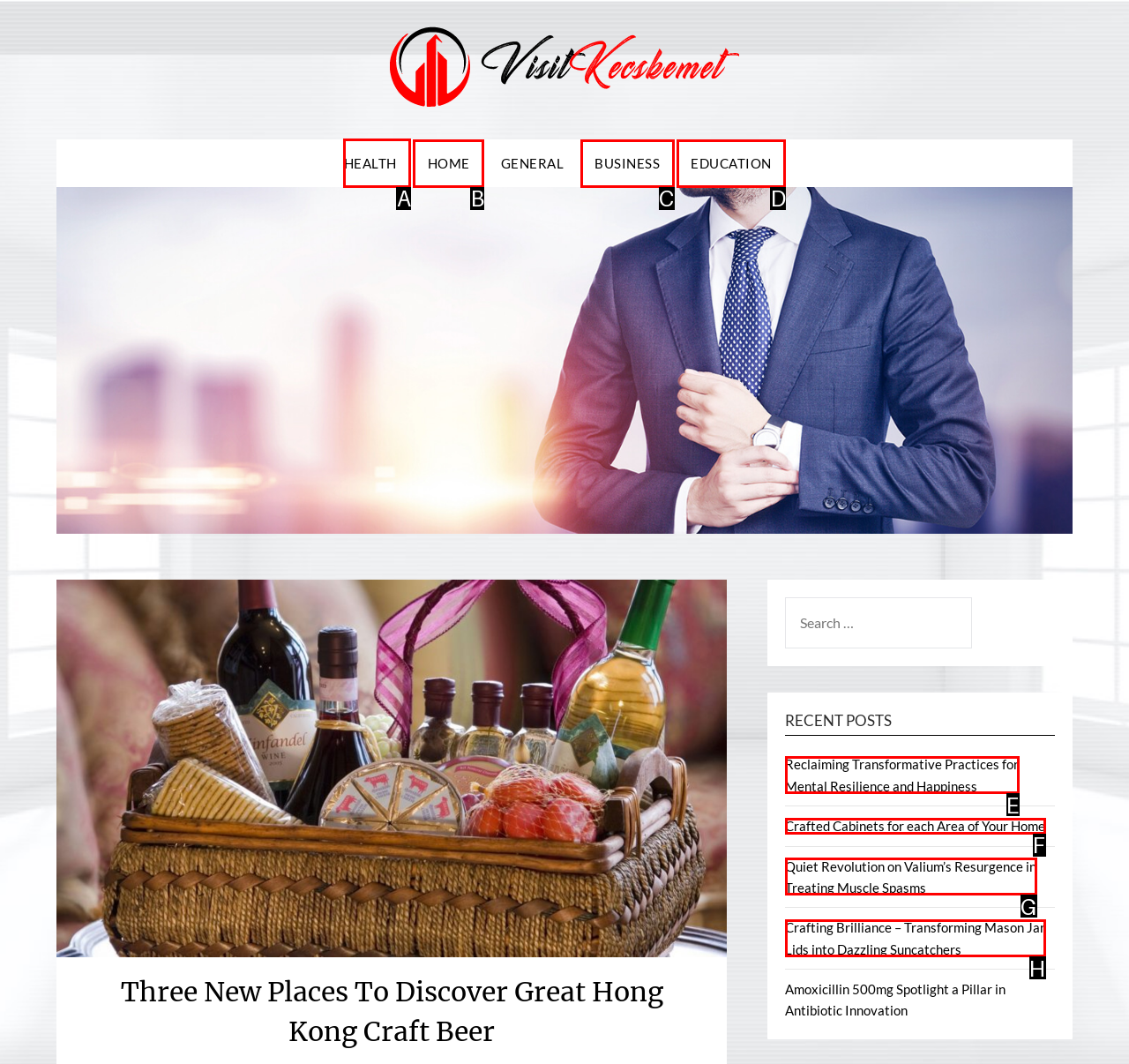Point out which UI element to click to complete this task: visit HEALTH page
Answer with the letter corresponding to the right option from the available choices.

A